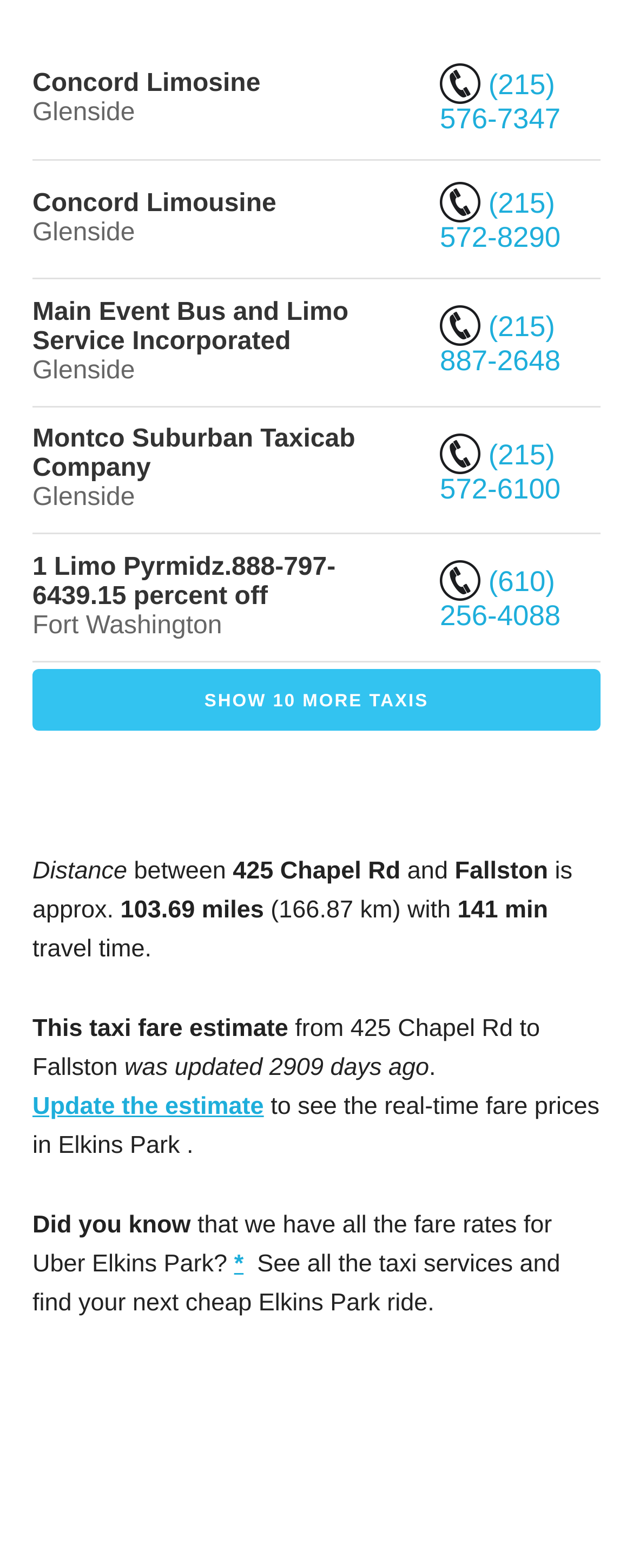Show the bounding box coordinates for the element that needs to be clicked to execute the following instruction: "Click the 'Show 10 more taxis' button". Provide the coordinates in the form of four float numbers between 0 and 1, i.e., [left, top, right, bottom].

[0.051, 0.427, 0.949, 0.466]